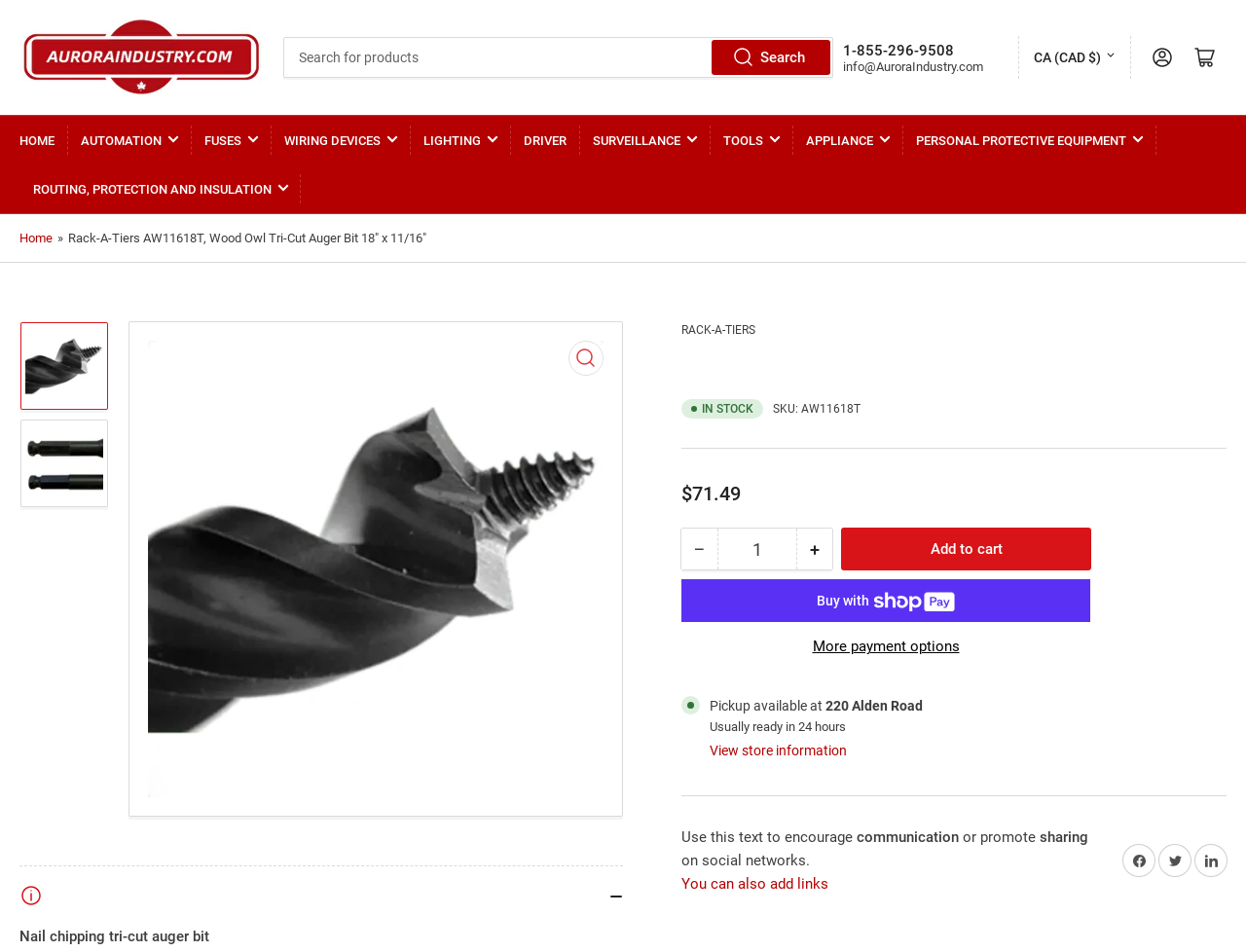Using the provided description: "Log in", find the bounding box coordinates of the corresponding UI element. The output should be four float numbers between 0 and 1, in the format [left, top, right, bottom].

[0.916, 0.053, 0.95, 0.098]